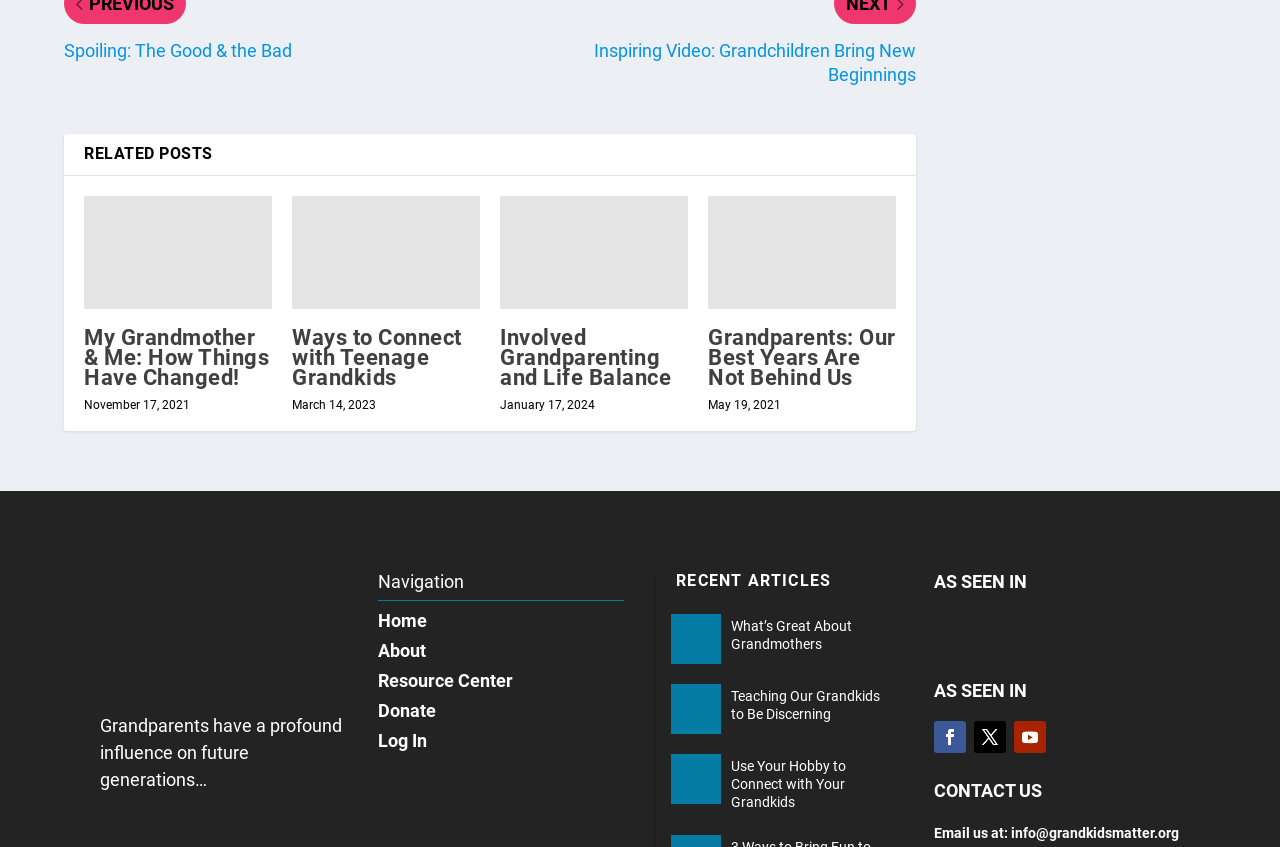What is the title of the second recent article?
Answer with a single word or phrase by referring to the visual content.

Teaching Our Grandkids to Be Discerning